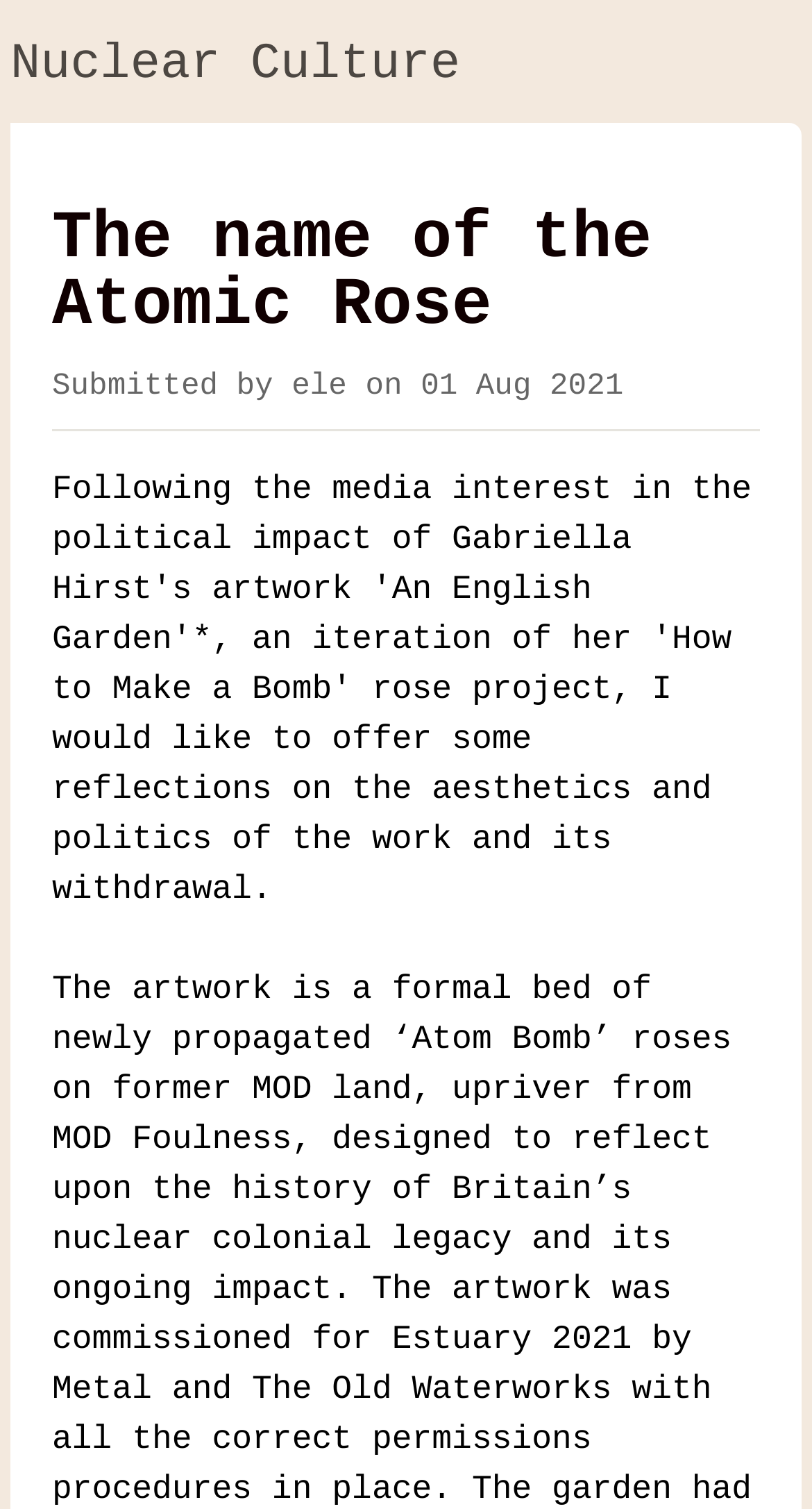Is there a link to skip to main content?
From the screenshot, supply a one-word or short-phrase answer.

Yes